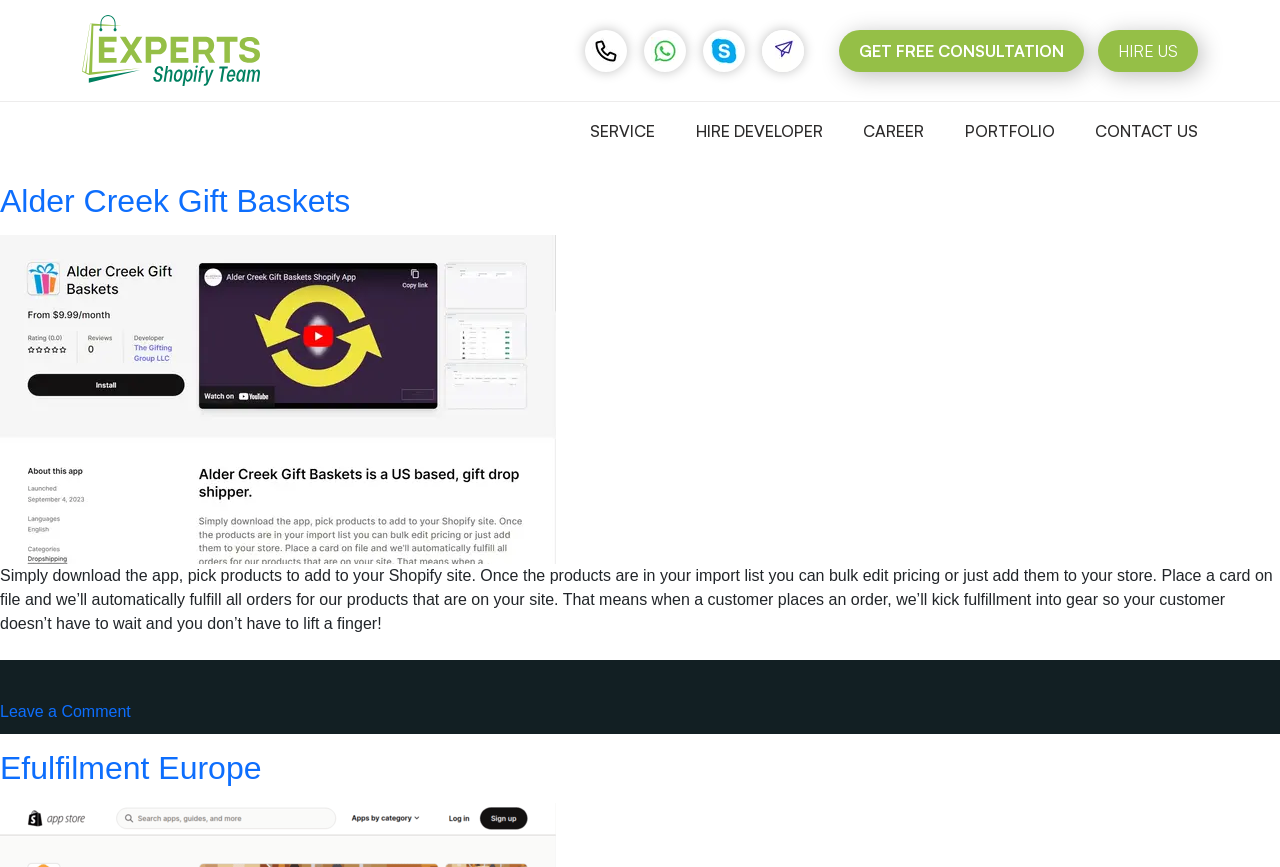Provide a short, one-word or phrase answer to the question below:
What is the company's business model?

Fulfillment services